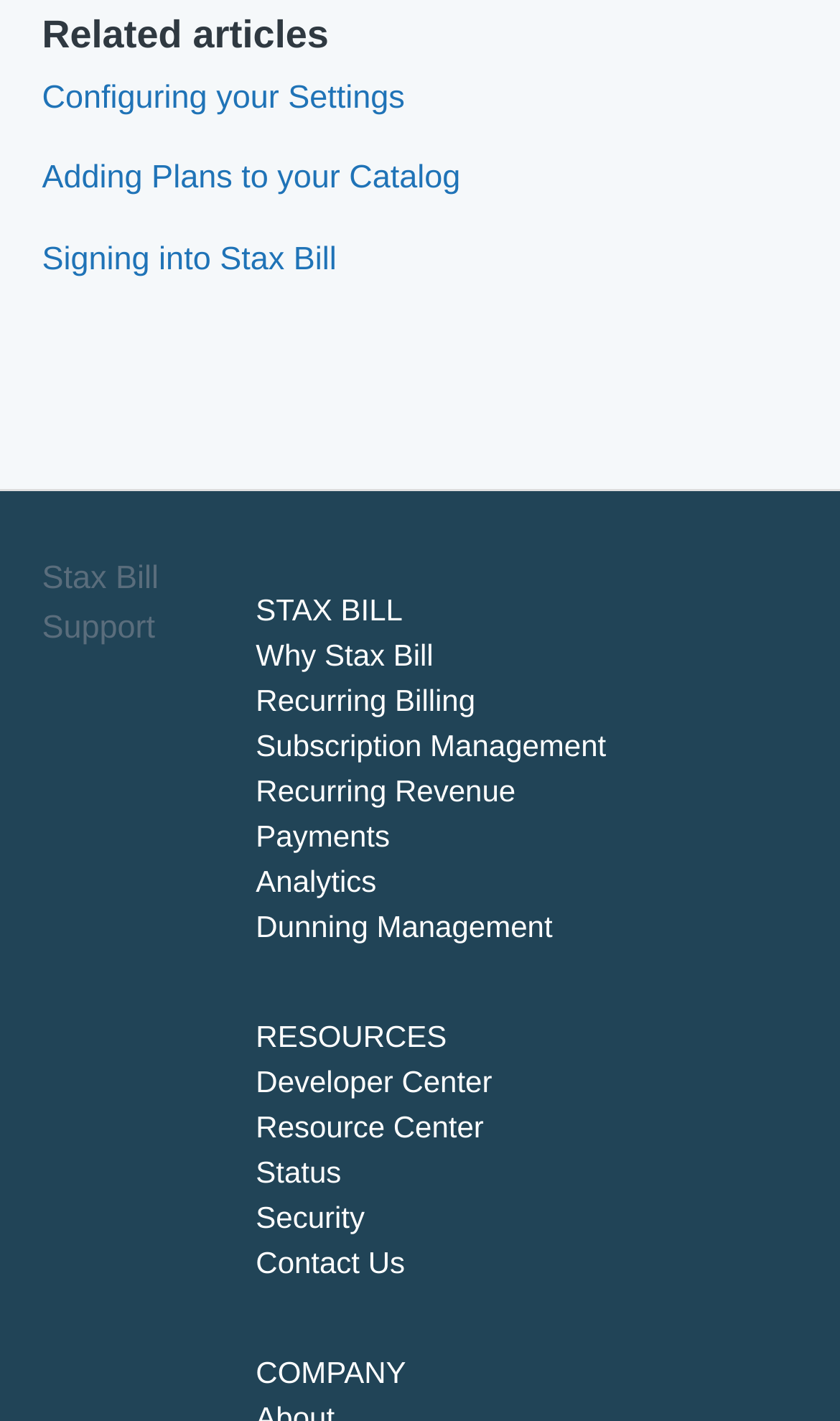Specify the bounding box coordinates of the region I need to click to perform the following instruction: "Like the post". The coordinates must be four float numbers in the range of 0 to 1, i.e., [left, top, right, bottom].

None